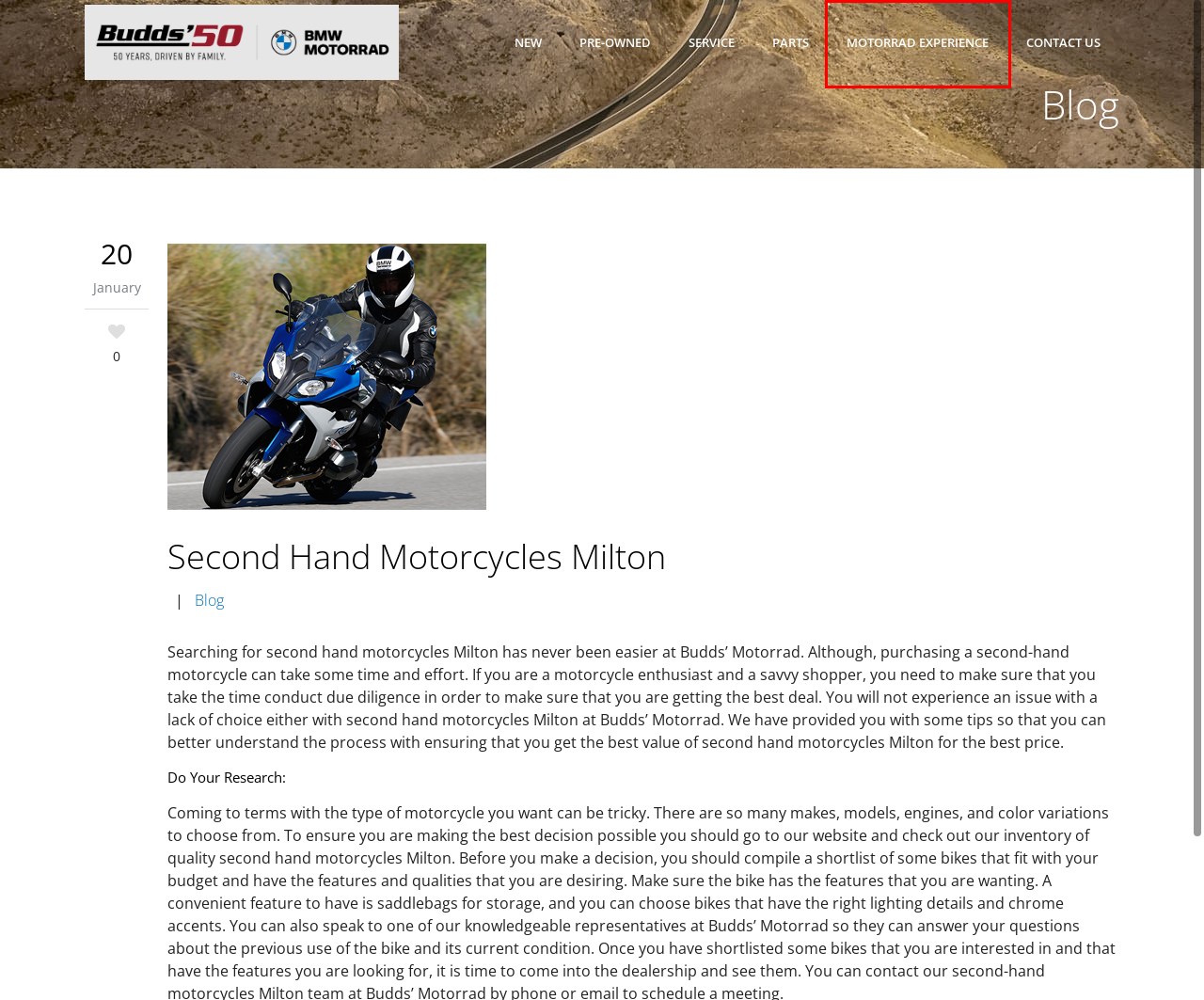You have a screenshot of a webpage where a red bounding box highlights a specific UI element. Identify the description that best matches the resulting webpage after the highlighted element is clicked. The choices are:
A. BMW Motorcycle Service | Budds' Motorrad
B. BMW Motorrad Parts | Budds' Motorrad
C. Oakville Managed IT Support and Network Solutions in Mississauga, Canada – BCNI.ca
D. Experience the Joy of Riding | Budds' Motorrad
E. Contact Us | Budds' Motorrad
F. New Models | Budds' Motorrad
G. Used BMW Motorcycles at great prices in Oakville - Budds' Motorrad
H. Budds’ Motorrad: New & Used Motorcycles Oakville | Motorbikes Oakville

D